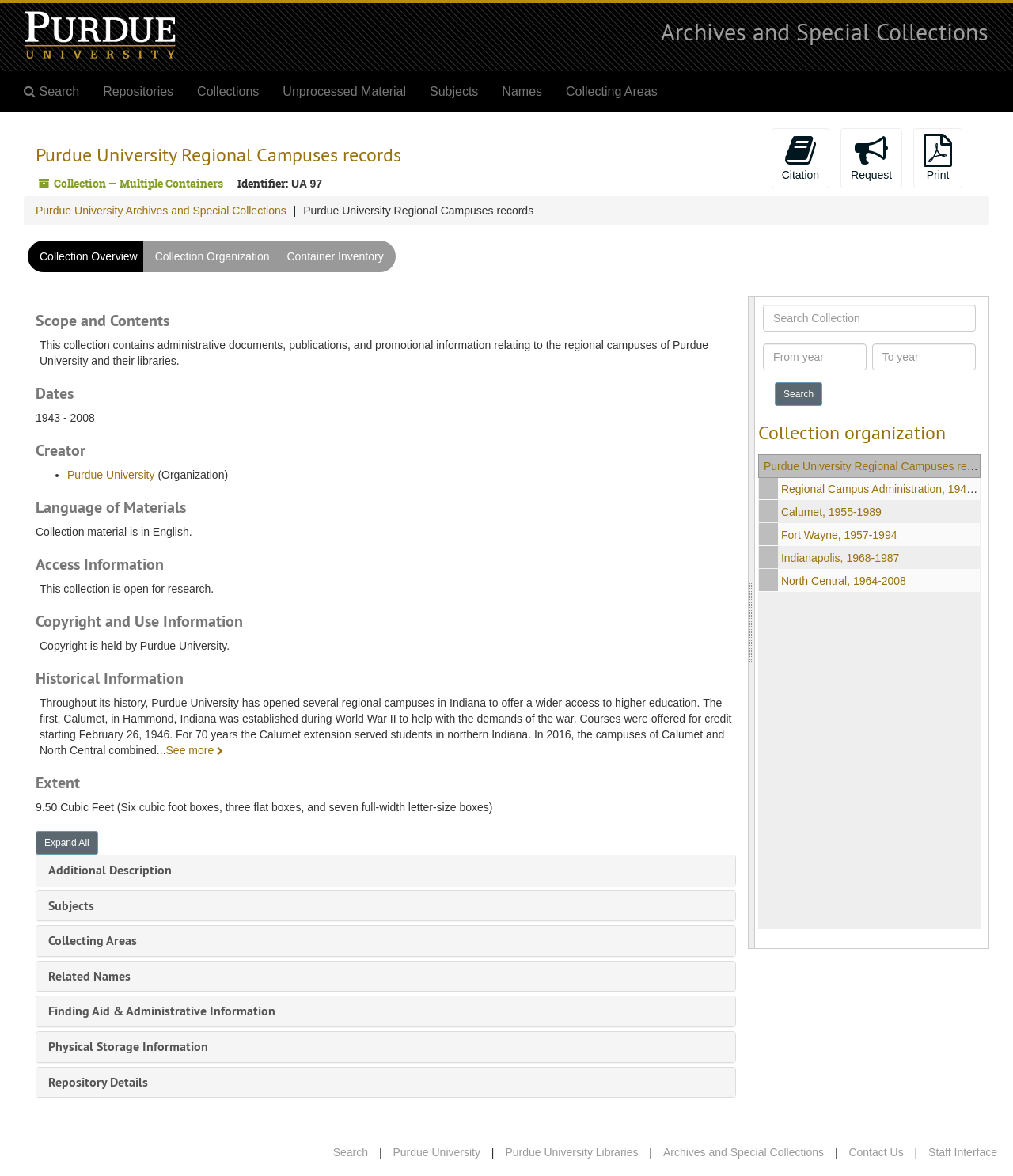Identify and provide the title of the webpage.

Purdue University Regional Campuses records